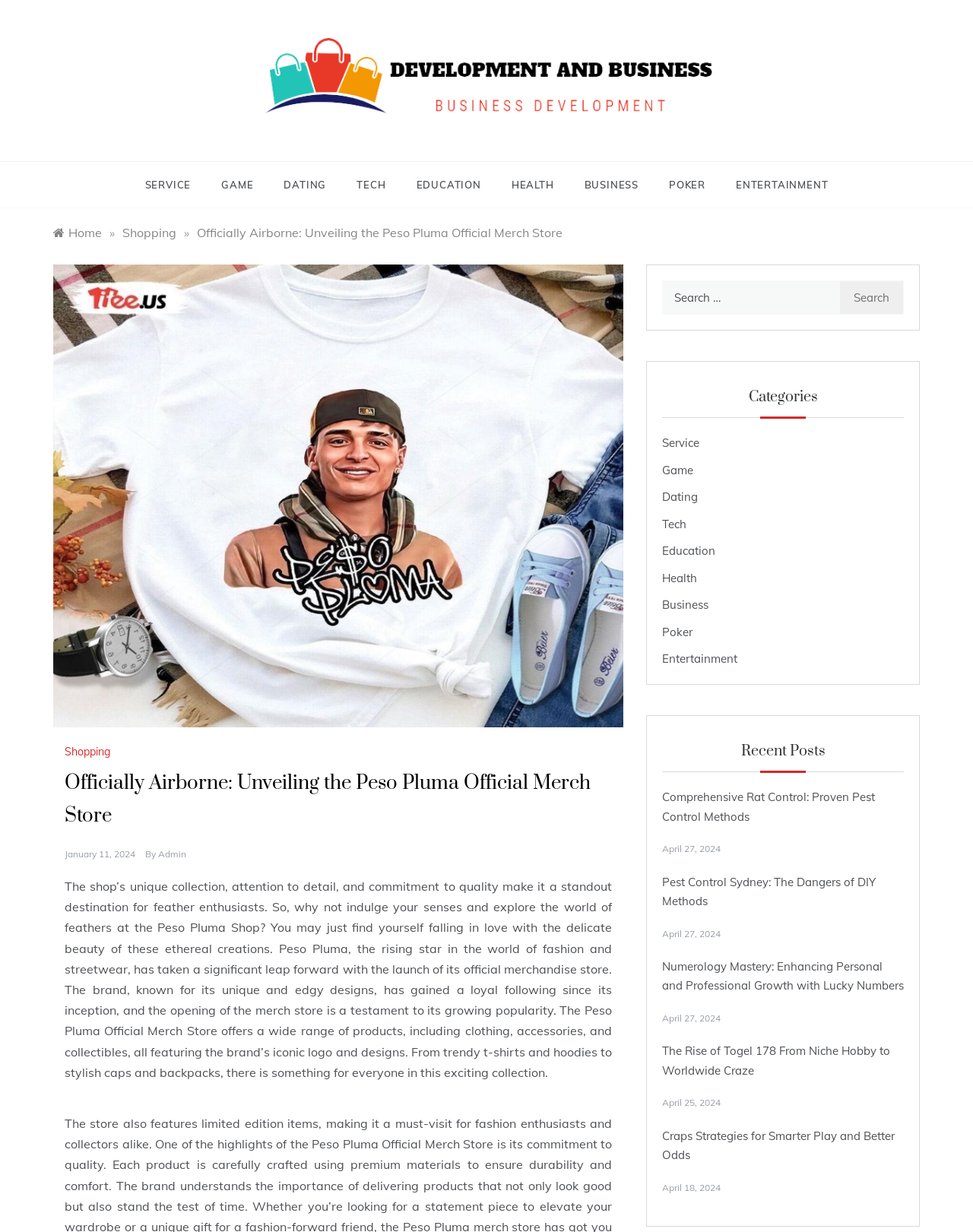What is the date of the latest post?
Please ensure your answer to the question is detailed and covers all necessary aspects.

I looked at the 'Recent Posts' section and found the latest post, which is 'Comprehensive Rat Control: Proven Pest Control Methods'. The date of this post is April 27, 2024.